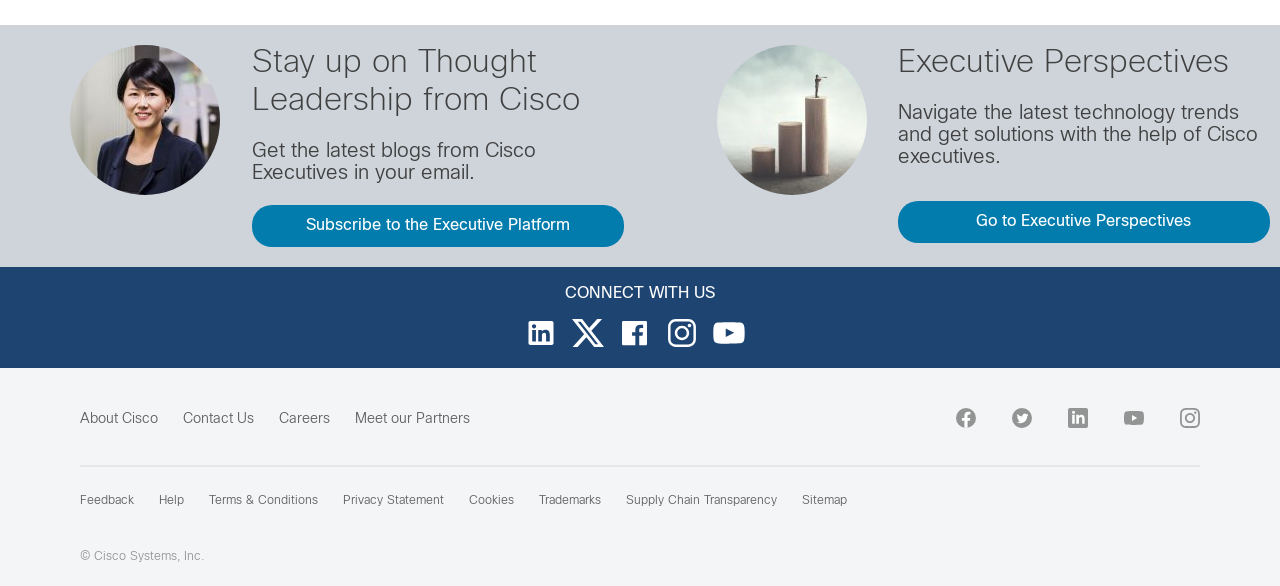How many social media links are present on the webpage? Observe the screenshot and provide a one-word or short phrase answer.

5